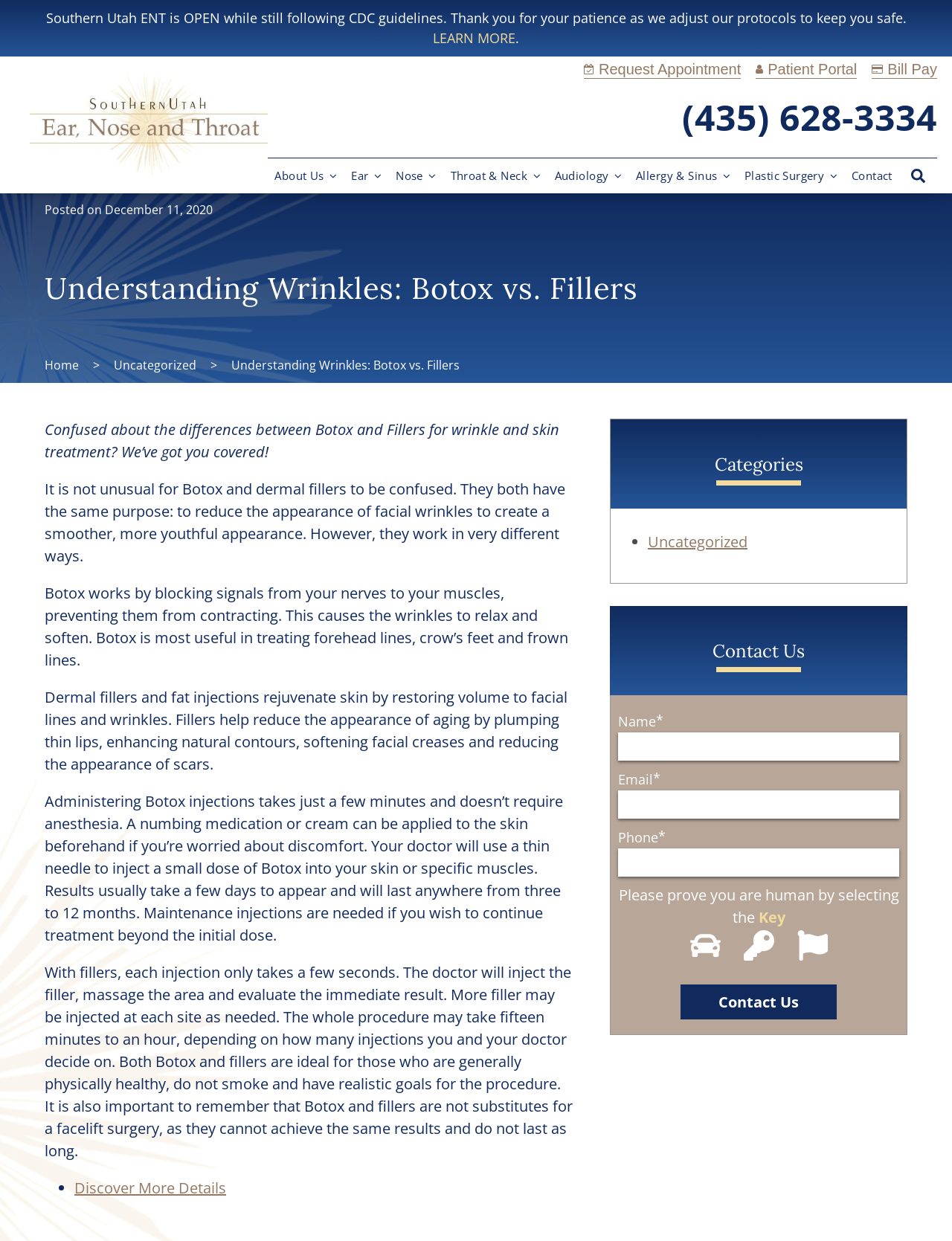From the details in the image, provide a thorough response to the question: How long do Botox results last?

The webpage states that the results of Botox injections usually take a few days to appear and will last anywhere from three to 12 months, requiring maintenance injections to continue treatment beyond the initial dose.